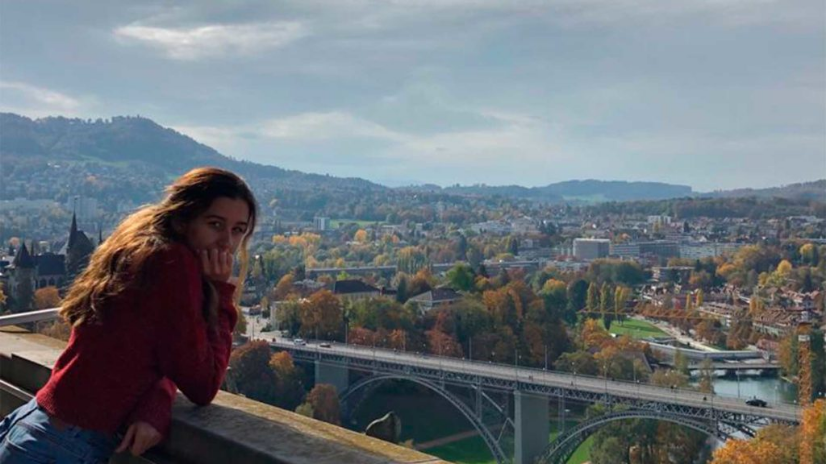What season is depicted in the landscape?
Look at the screenshot and provide an in-depth answer.

The vibrant colors of the landscape, with rolling hills and a charming cityscape, indicate that the season depicted is autumn, which is characterized by the changing colors of the leaves.